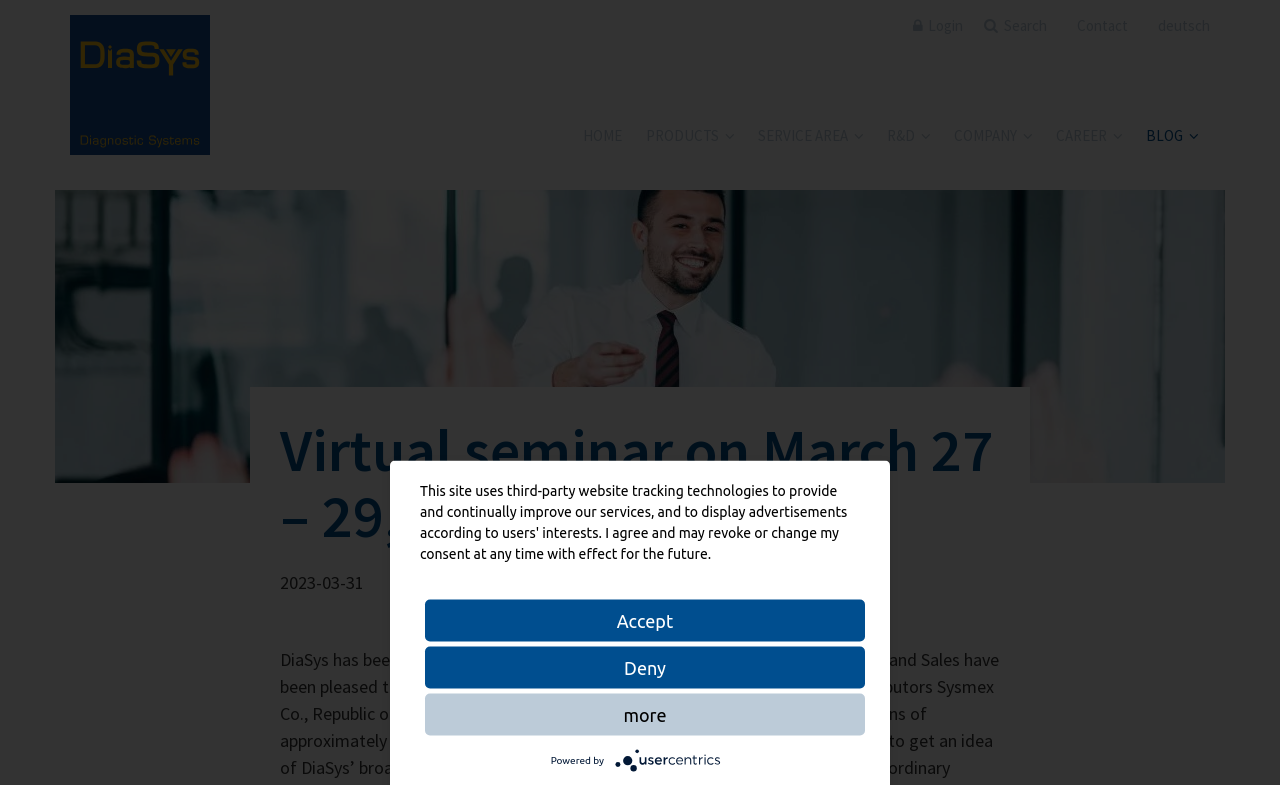Determine the bounding box coordinates for the clickable element to execute this instruction: "View the blog post". Provide the coordinates as four float numbers between 0 and 1, i.e., [left, top, right, bottom].

[0.886, 0.149, 0.945, 0.197]